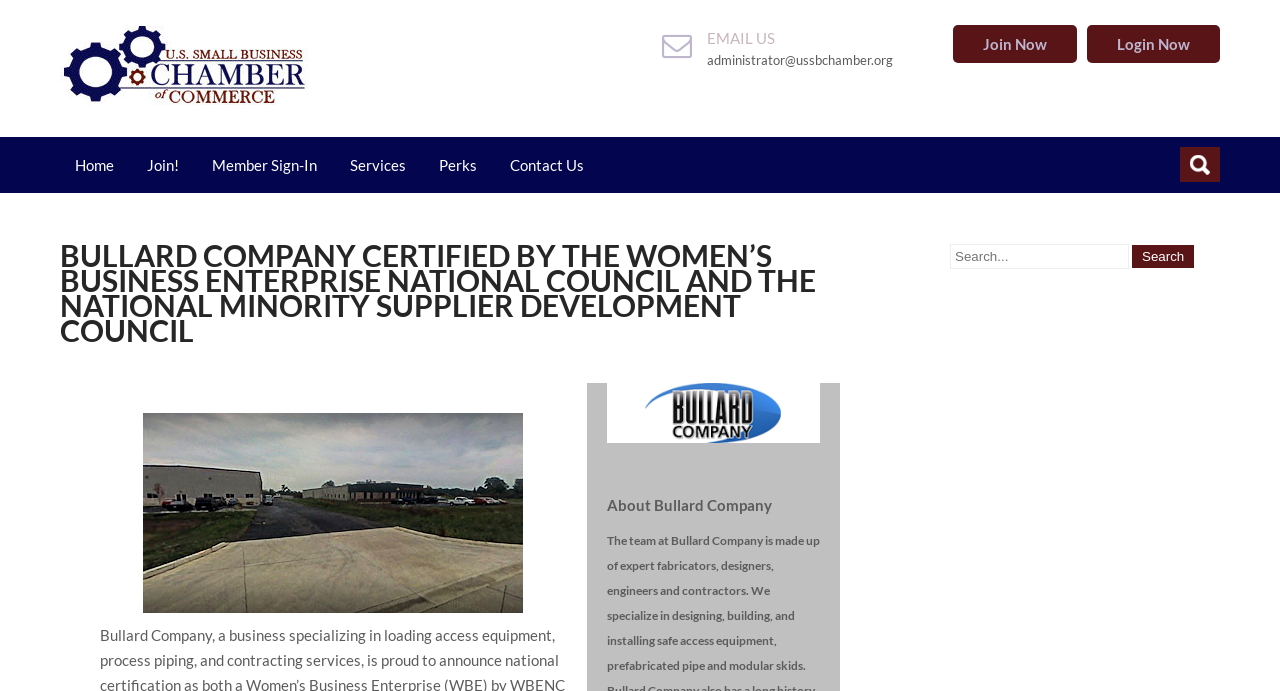Please find and give the text of the main heading on the webpage.

BULLARD COMPANY CERTIFIED BY THE WOMEN’S BUSINESS ENTERPRISE NATIONAL COUNCIL AND THE NATIONAL MINORITY SUPPLIER DEVELOPMENT COUNCIL